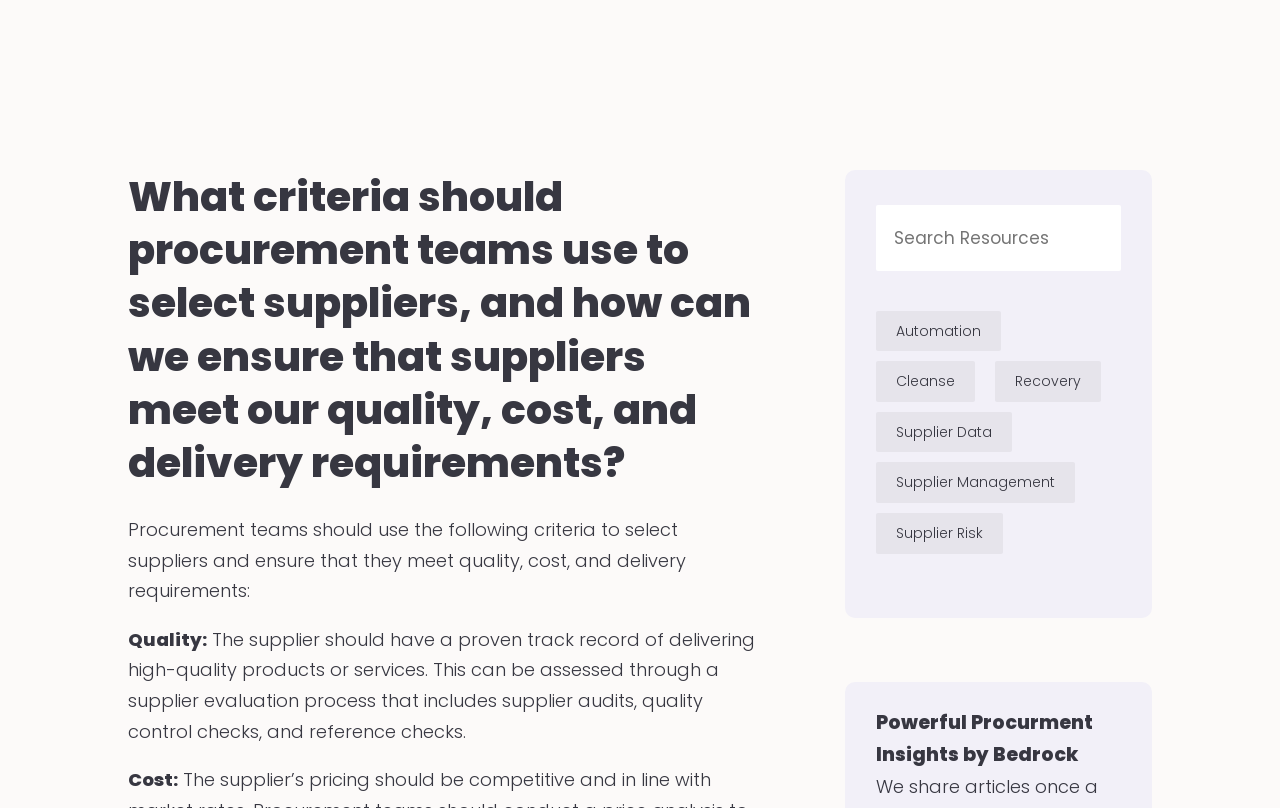Refer to the image and answer the question with as much detail as possible: What are the three key criteria for supplier selection?

The webpage mentions that procurement teams should use the following criteria to select suppliers and ensure that they meet quality, cost, and delivery requirements. The three key criteria are mentioned in the webpage as Quality, Cost, and Delivery.